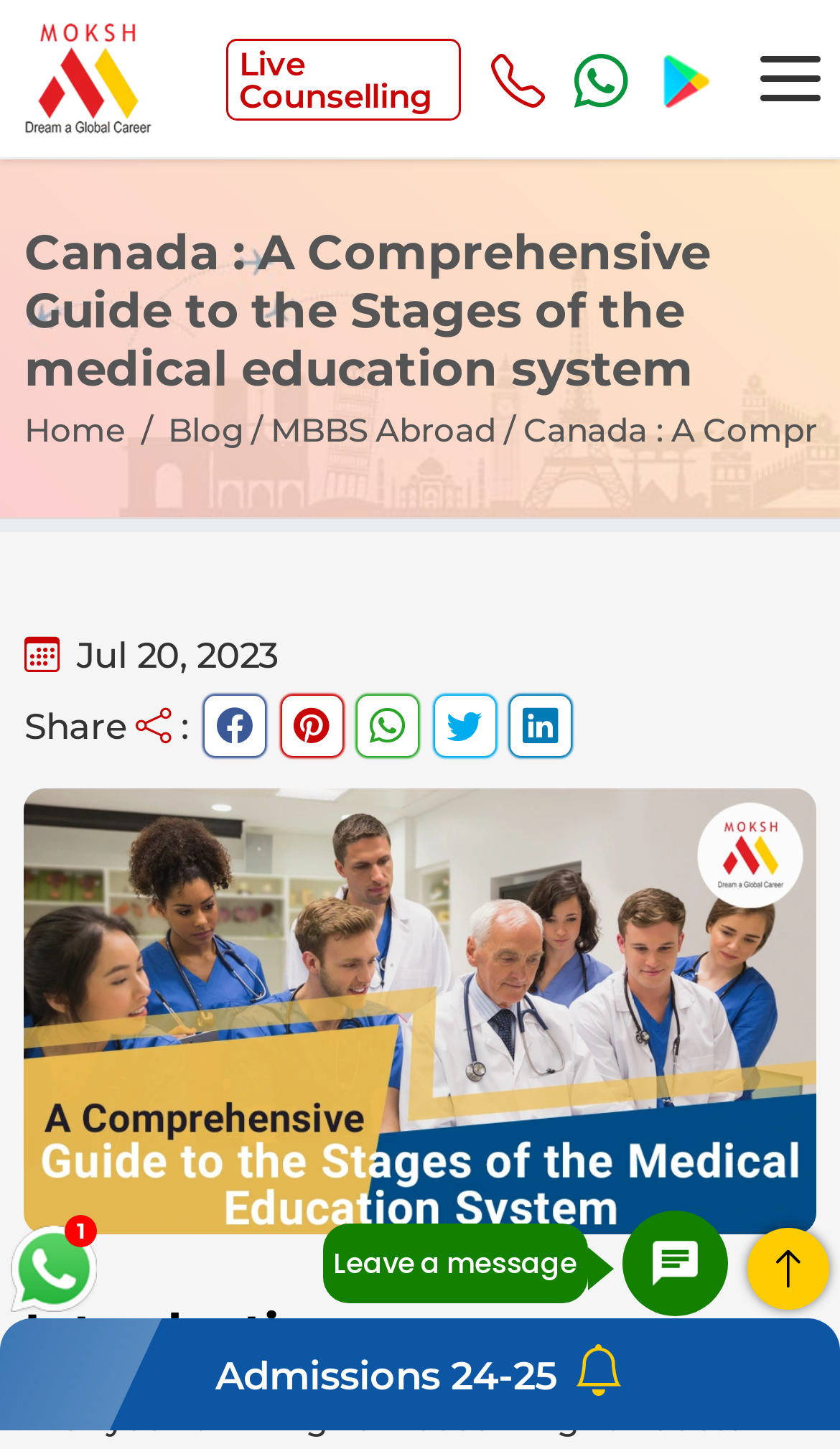Please identify the bounding box coordinates of the clickable region that I should interact with to perform the following instruction: "Learn more about the project". The coordinates should be expressed as four float numbers between 0 and 1, i.e., [left, top, right, bottom].

None